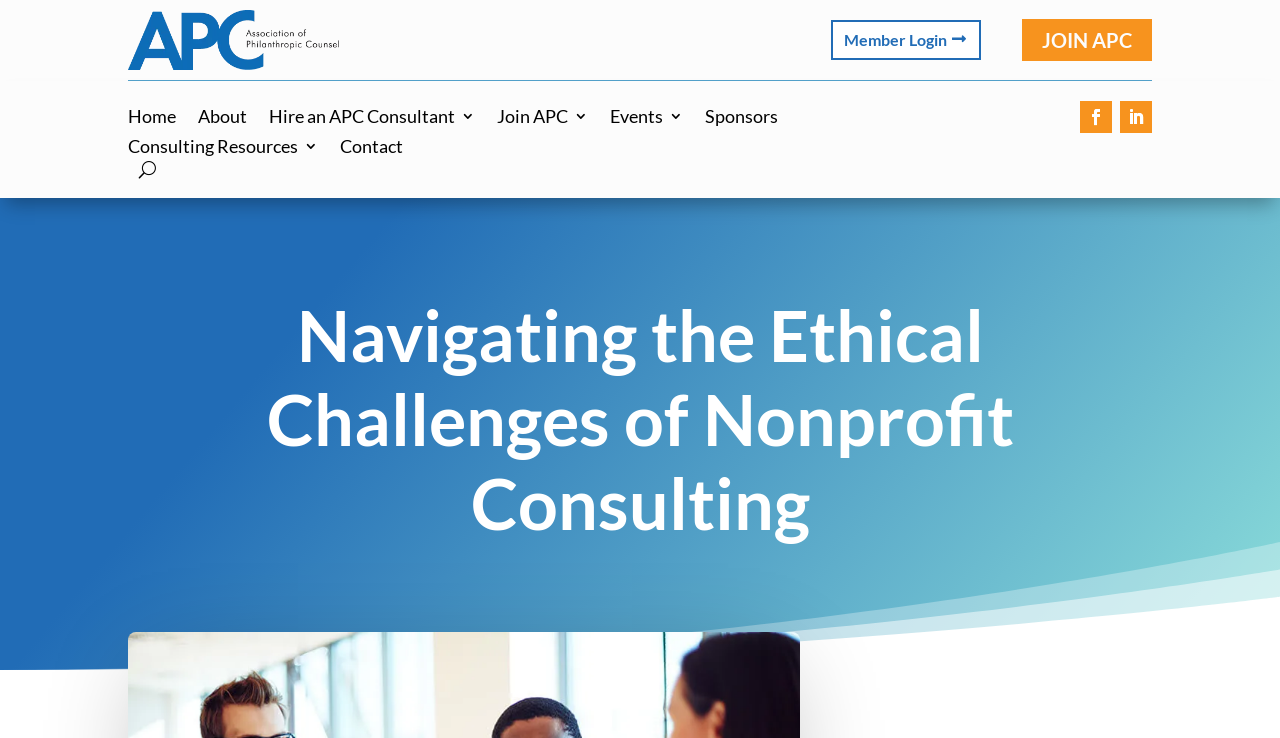What is the topic of the main content?
Using the image as a reference, give a one-word or short phrase answer.

Nonprofit consulting ethics